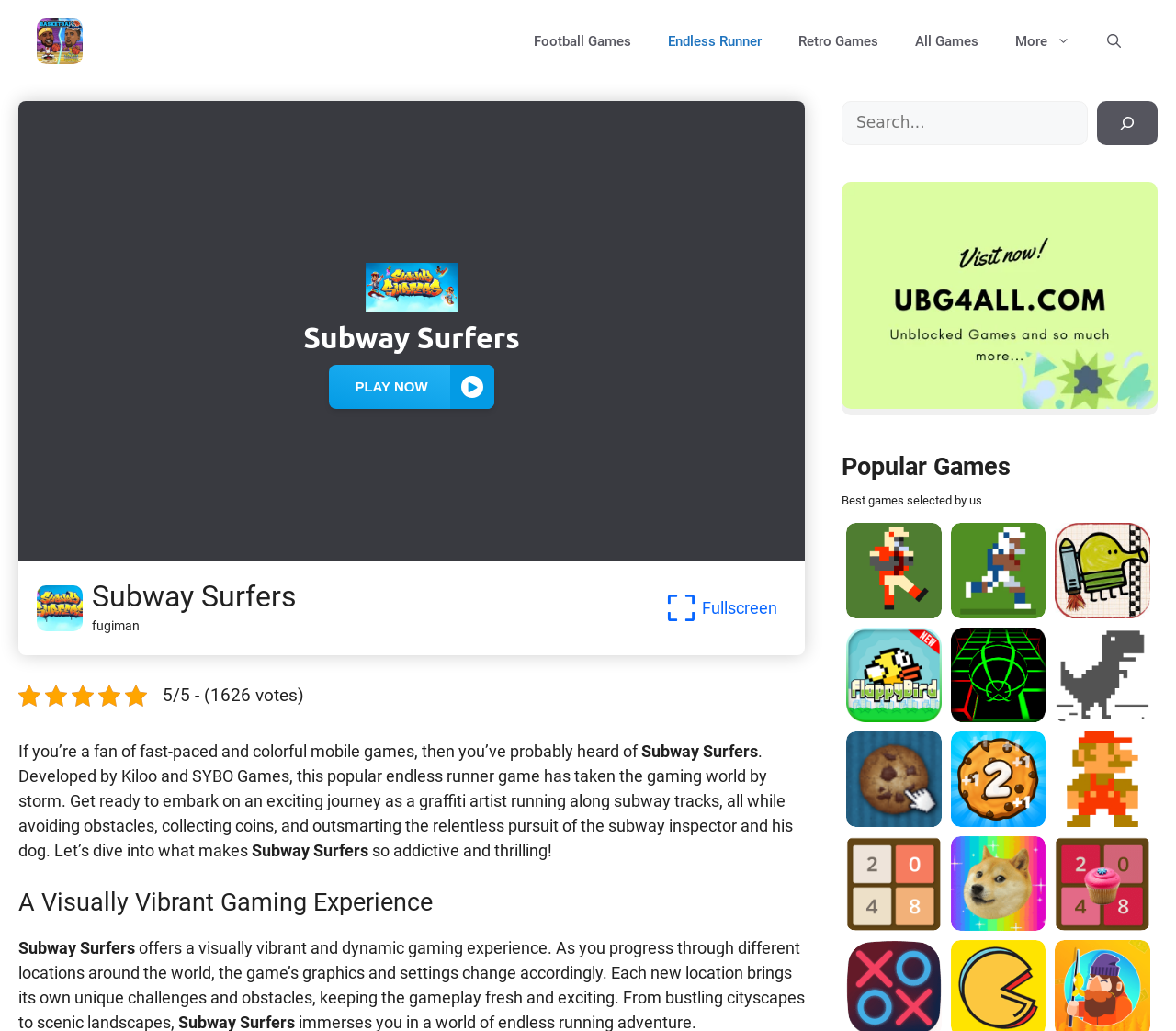Determine the bounding box coordinates of the clickable element to complete this instruction: "Play Retro Bowl". Provide the coordinates in the format of four float numbers between 0 and 1, [left, top, right, bottom].

[0.72, 0.543, 0.8, 0.561]